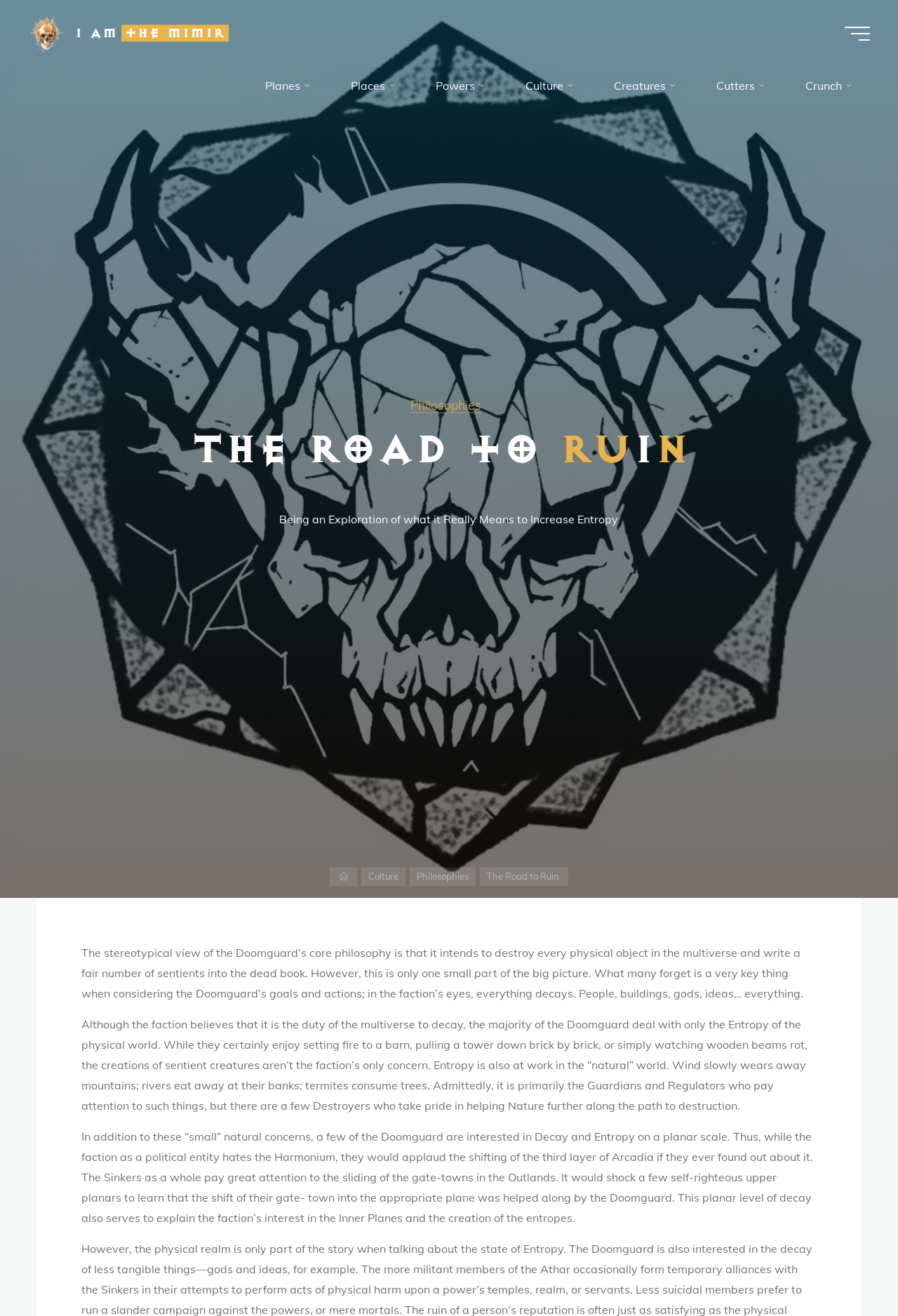Locate the bounding box coordinates of the element that should be clicked to fulfill the instruction: "Click on the 'depression' link".

None